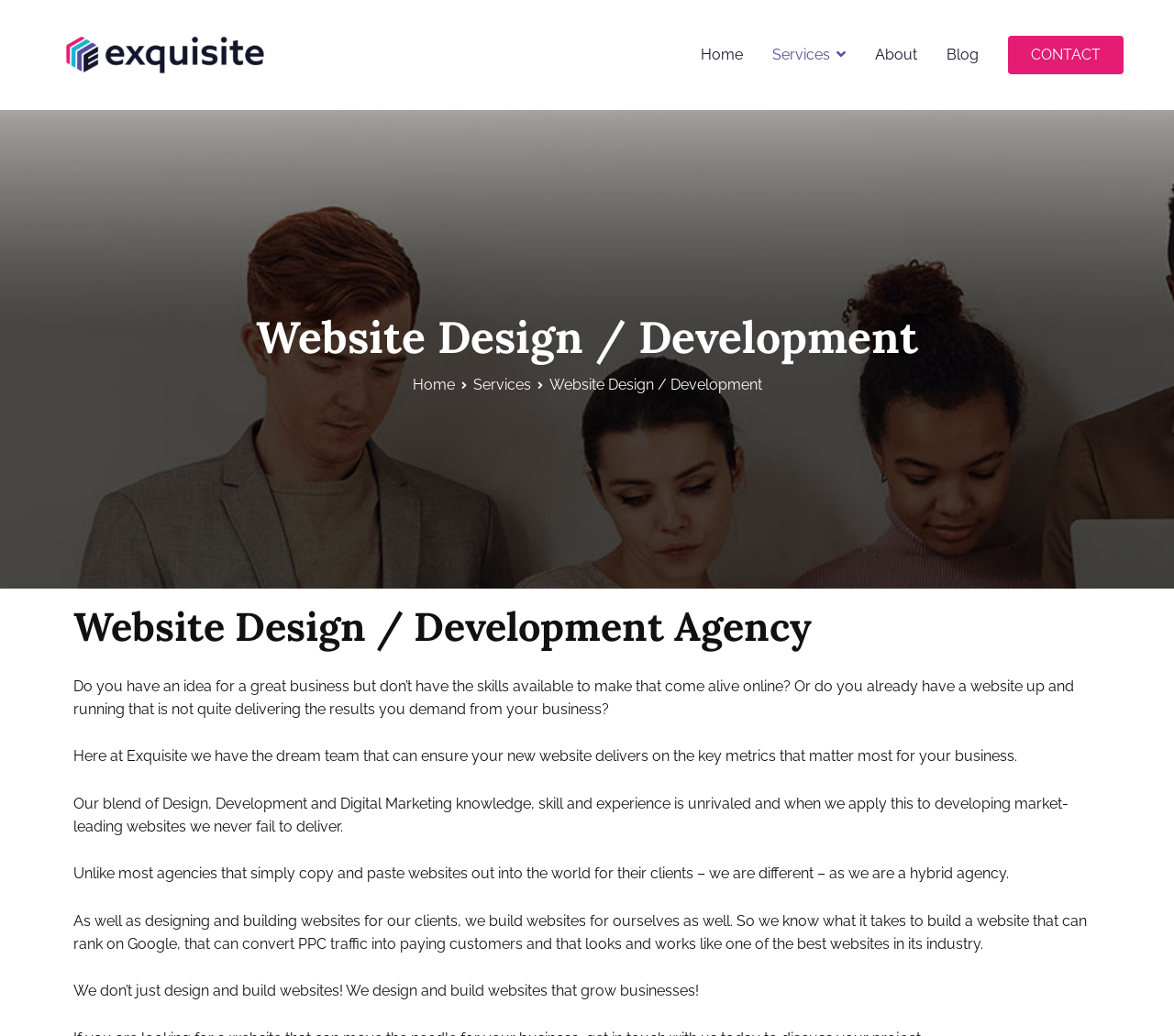What services does Exquisite Media offer?
Answer the question with a single word or phrase derived from the image.

Website Design / Development